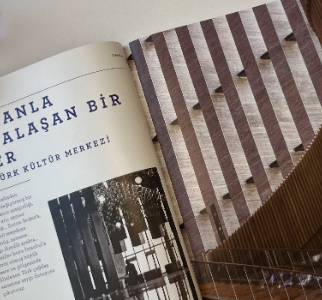What material are the vertical slats made of?
Look at the screenshot and respond with one word or a short phrase.

Wood